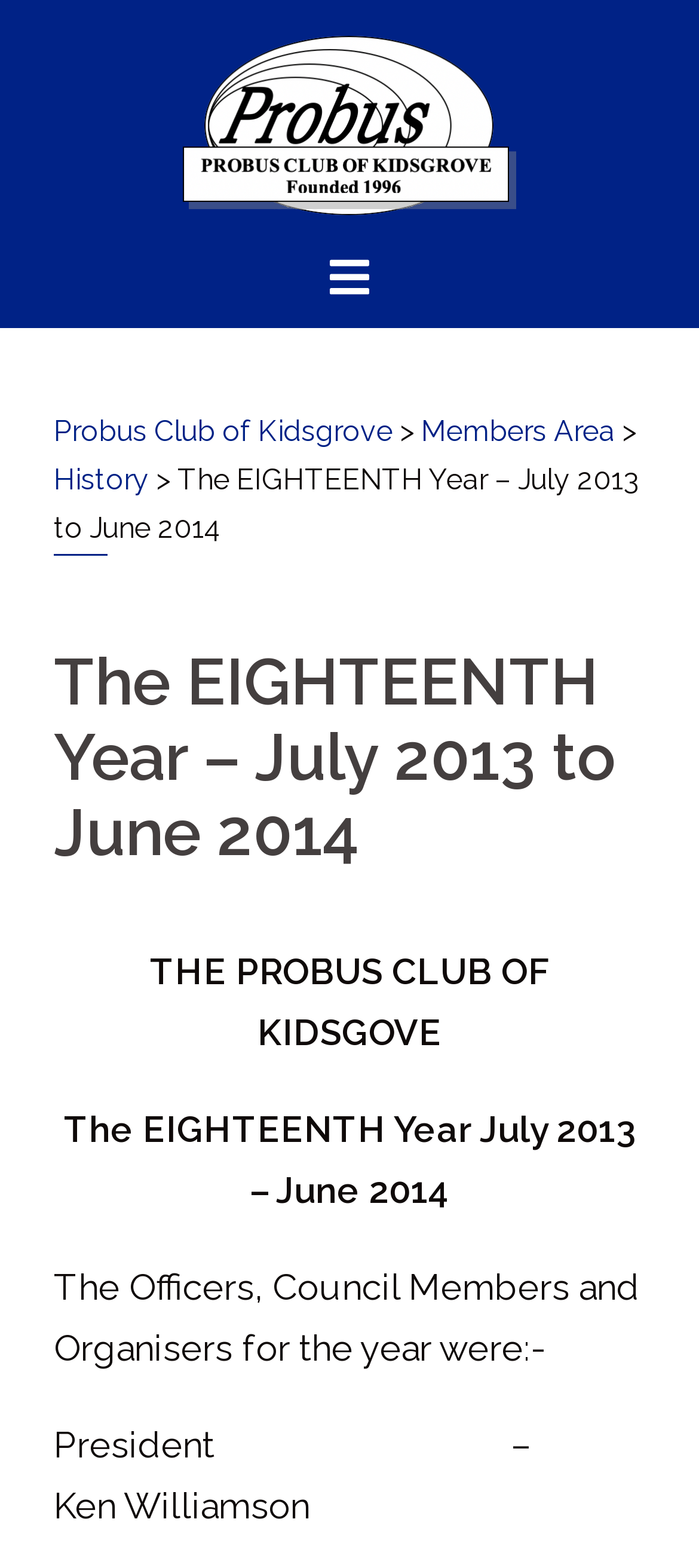Provide your answer to the question using just one word or phrase: What is the time period covered by the 18th year?

July 2013 to June 2014